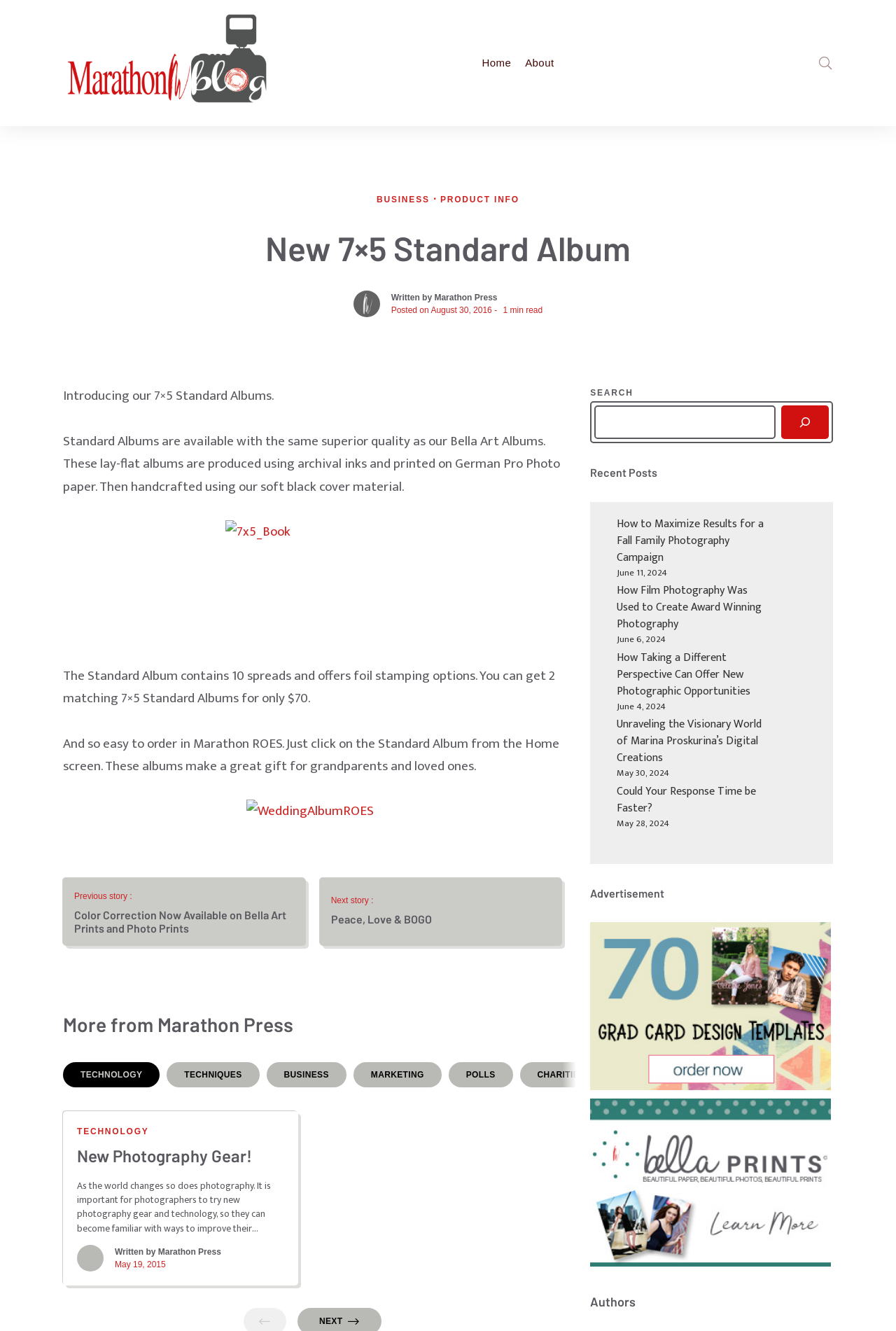What is the date of the first recent post?
Look at the image and respond with a single word or a short phrase.

June 11, 2024